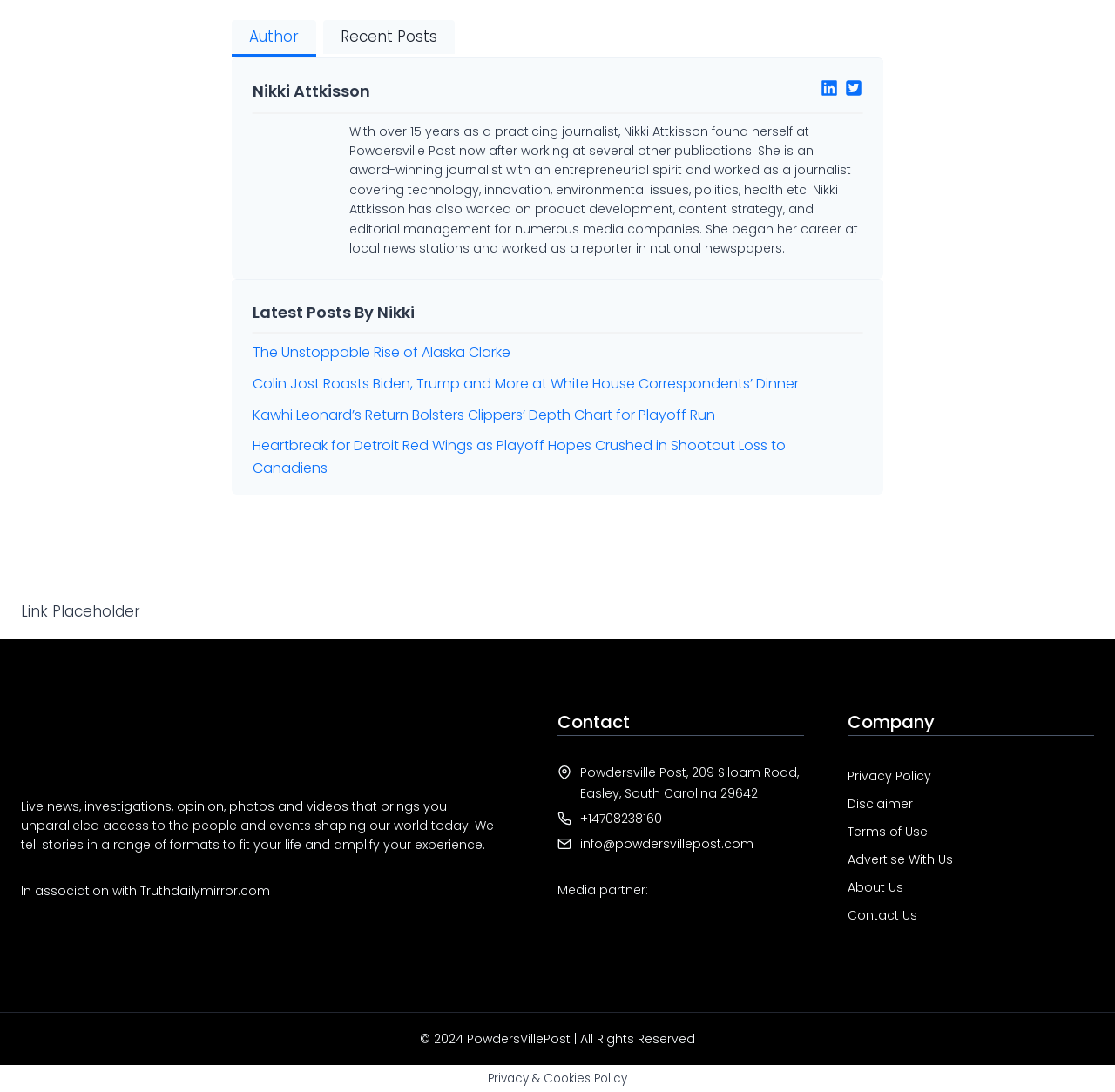Please specify the bounding box coordinates of the element that should be clicked to execute the given instruction: 'View the 'Food Services Manager' job opening'. Ensure the coordinates are four float numbers between 0 and 1, expressed as [left, top, right, bottom].

None